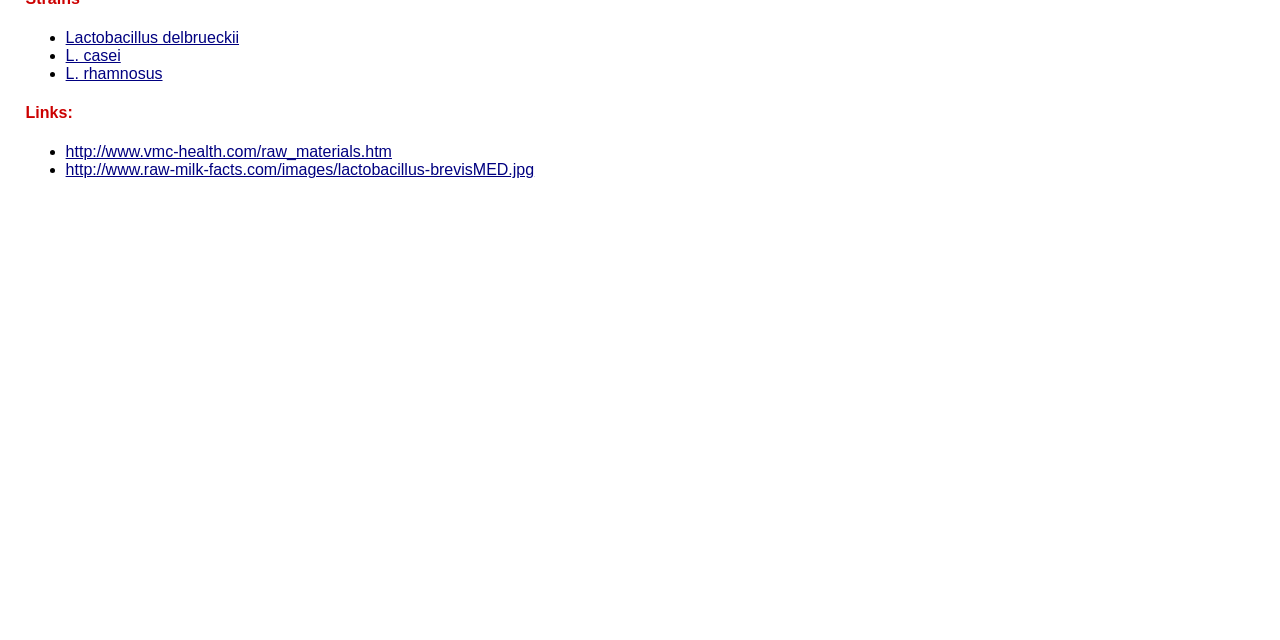Predict the bounding box of the UI element based on the description: "L. rhamnosus". The coordinates should be four float numbers between 0 and 1, formatted as [left, top, right, bottom].

[0.051, 0.101, 0.127, 0.128]